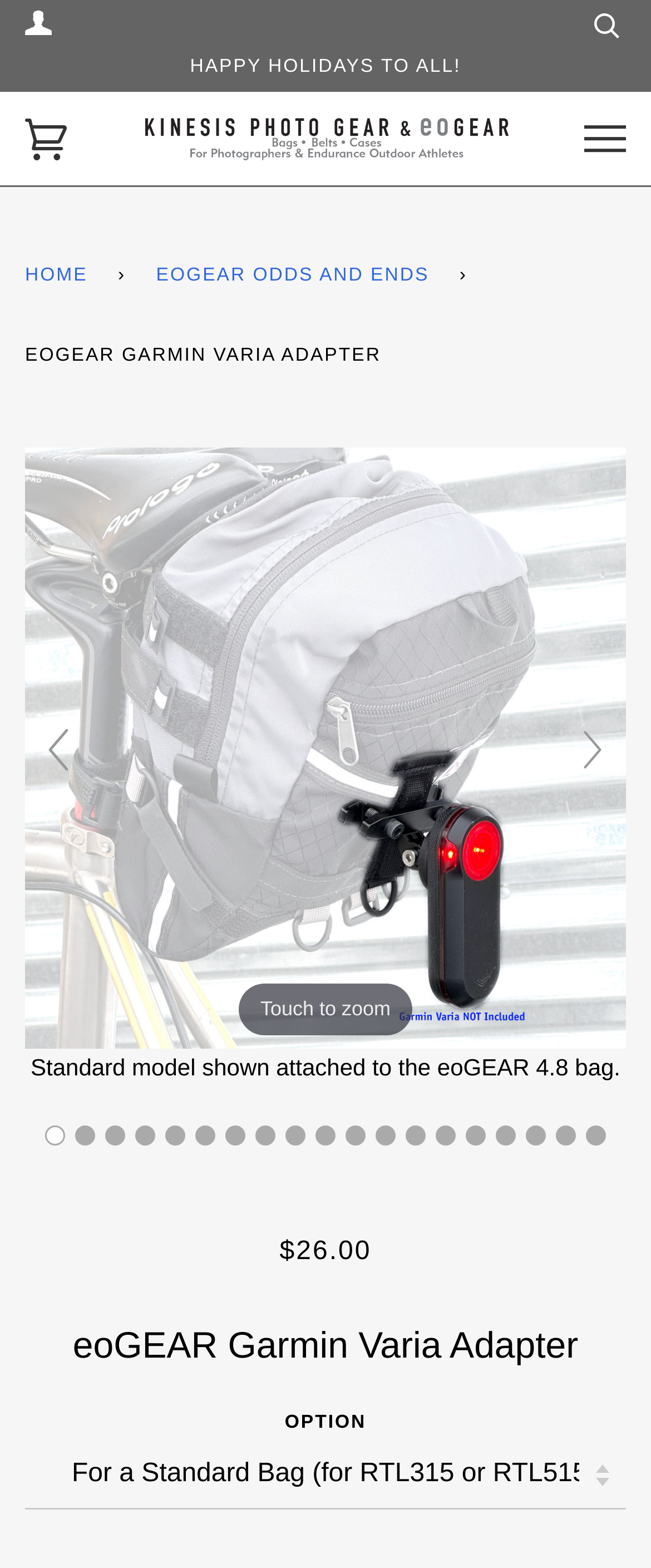Can you determine the main header of this webpage?

eoGEAR Garmin Varia Adapter